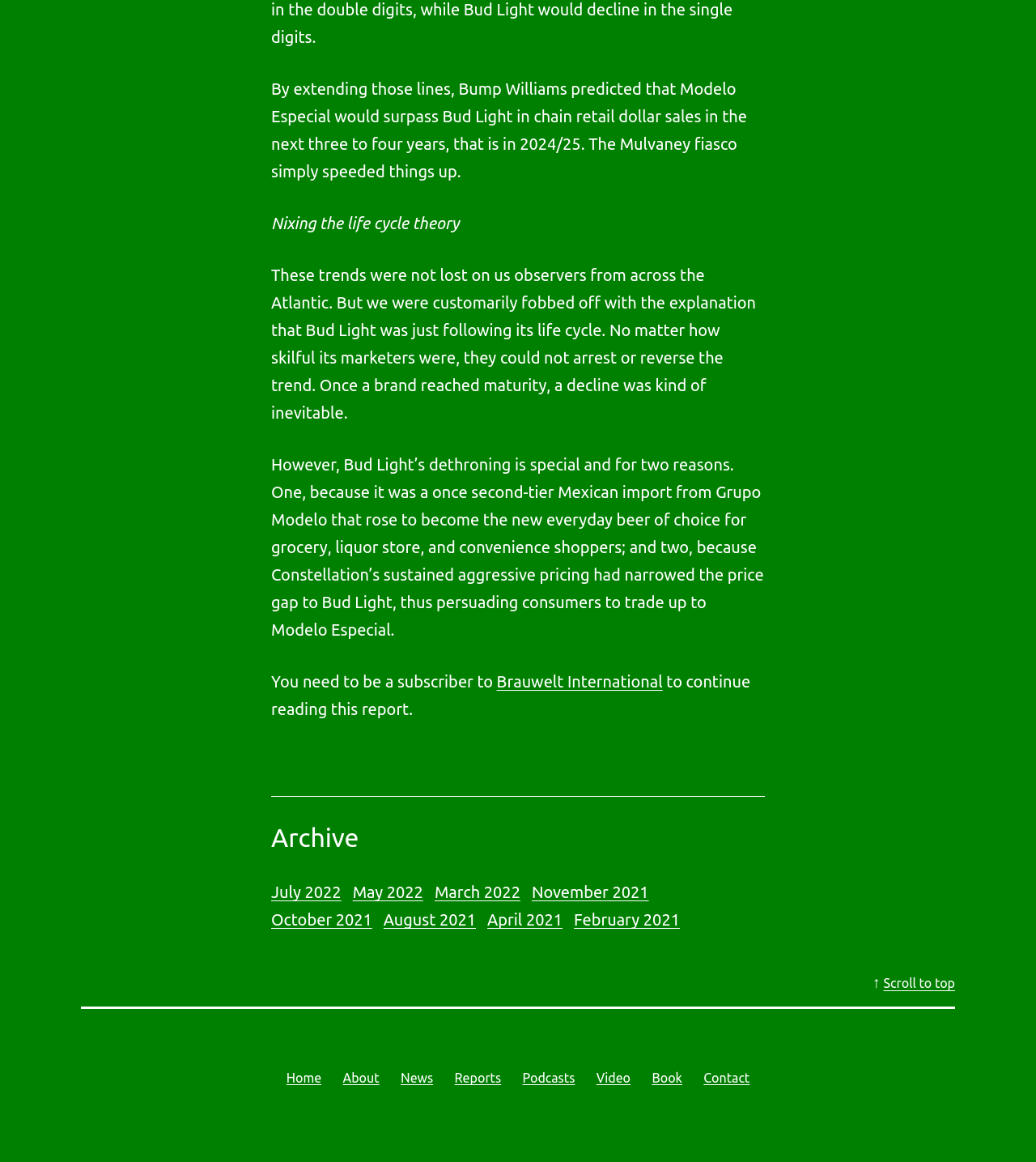What is the purpose of the link 'Brauwelt International'?
Answer the question with a single word or phrase derived from the image.

To continue reading the report